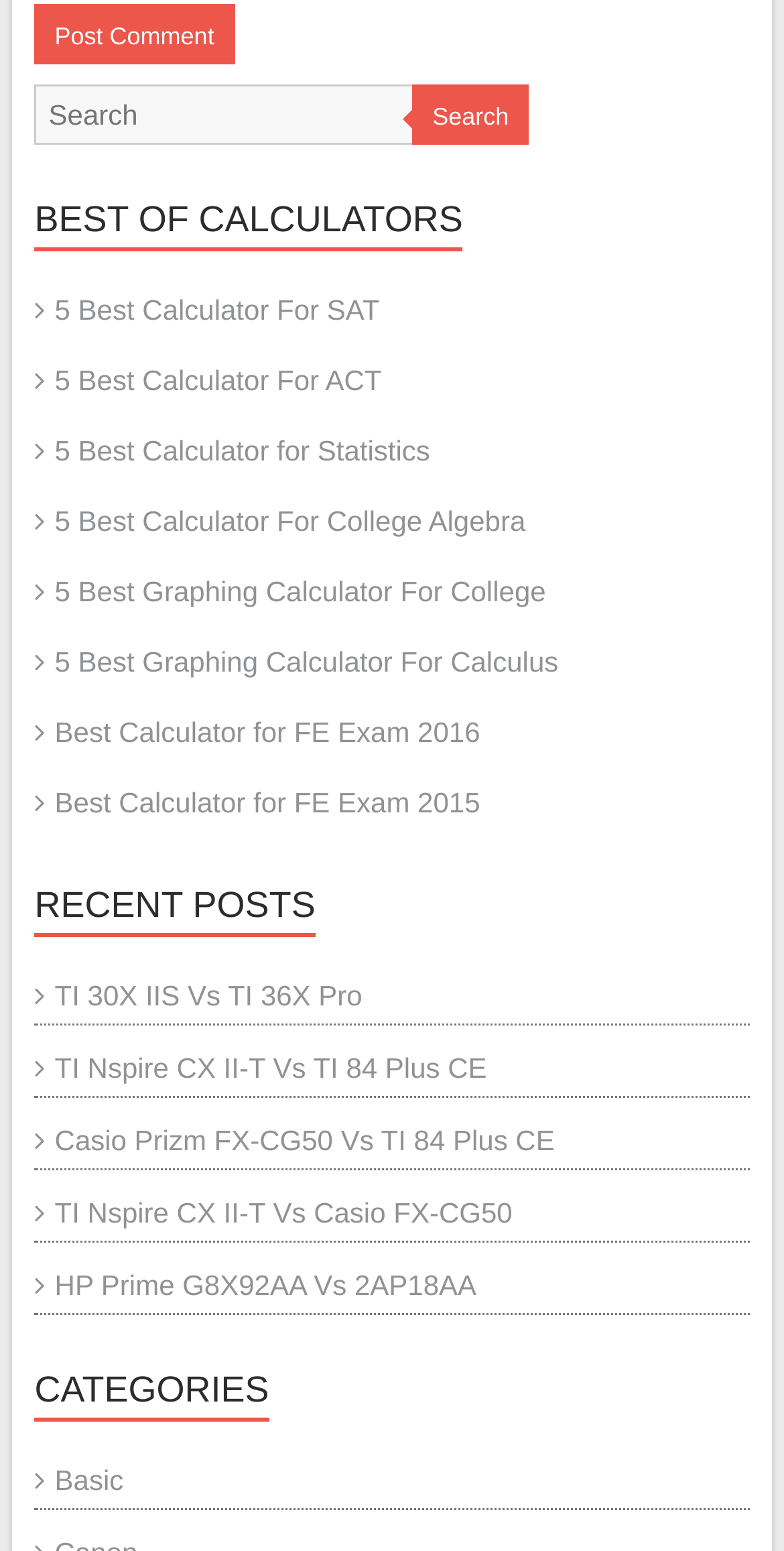Using a single word or phrase, answer the following question: 
How many links are listed under the 'BEST OF CALCULATORS' section?

7